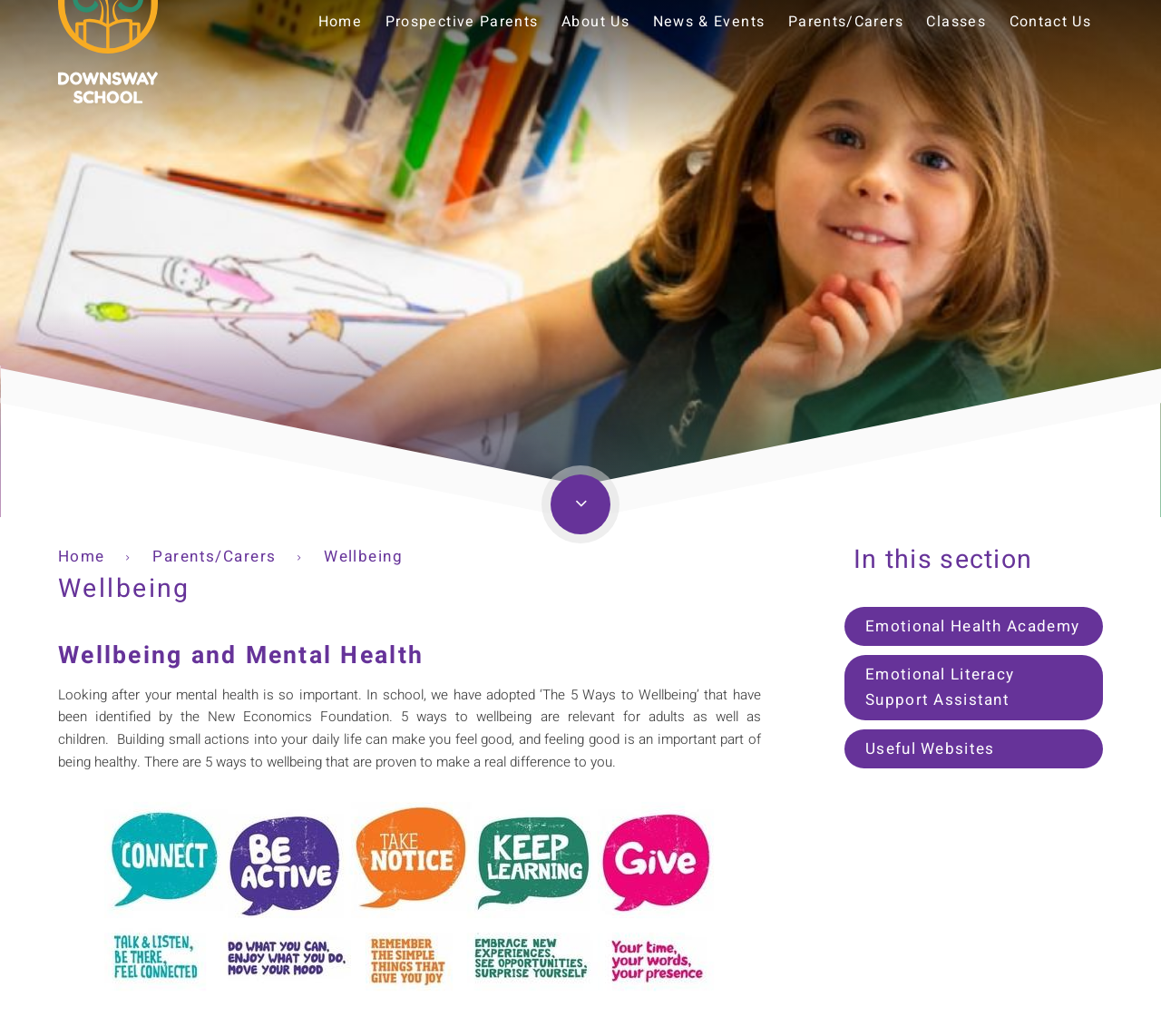What is the topic of the section below the heading 'Wellbeing'?
Provide a detailed answer to the question, using the image to inform your response.

The topic of the section below the heading 'Wellbeing' can be found in the heading element that reads 'Wellbeing and Mental Health'. This heading element is a sibling of the static text element that describes the wellbeing initiative.